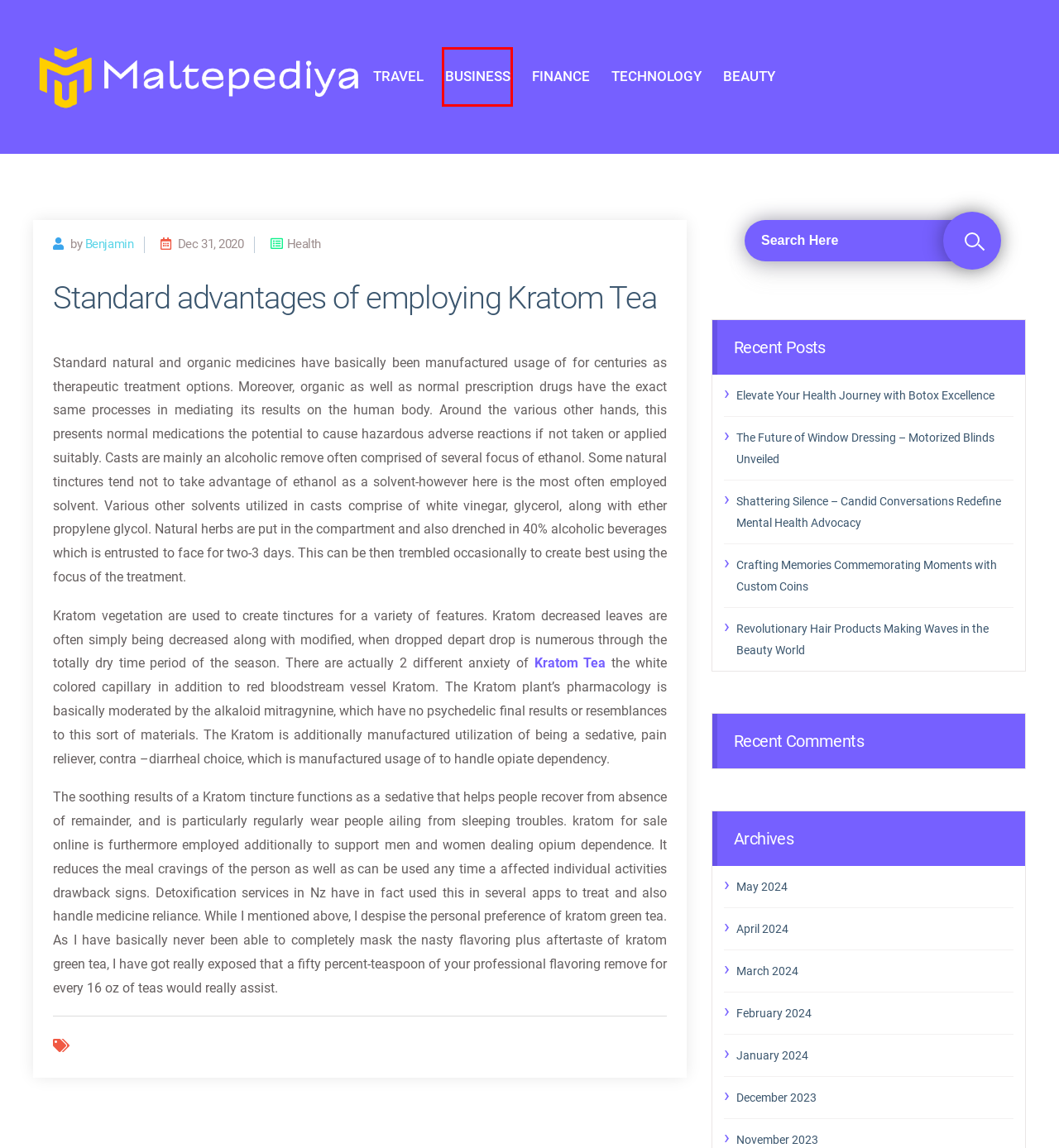You are given a screenshot of a webpage within which there is a red rectangle bounding box. Please choose the best webpage description that matches the new webpage after clicking the selected element in the bounding box. Here are the options:
A. Beauty – Maltepediya Log
B. Business – Maltepediya Log
C. December 2023 – Maltepediya Log
D. Shattering Silence – Candid Conversations Redefine Mental Health Advocacy – Maltepediya Log
E. Crafting Memories Commemorating Moments with Custom Coins – Maltepediya Log
F. Finance – Maltepediya Log
G. Travel – Maltepediya Log
H. May 2024 – Maltepediya Log

B